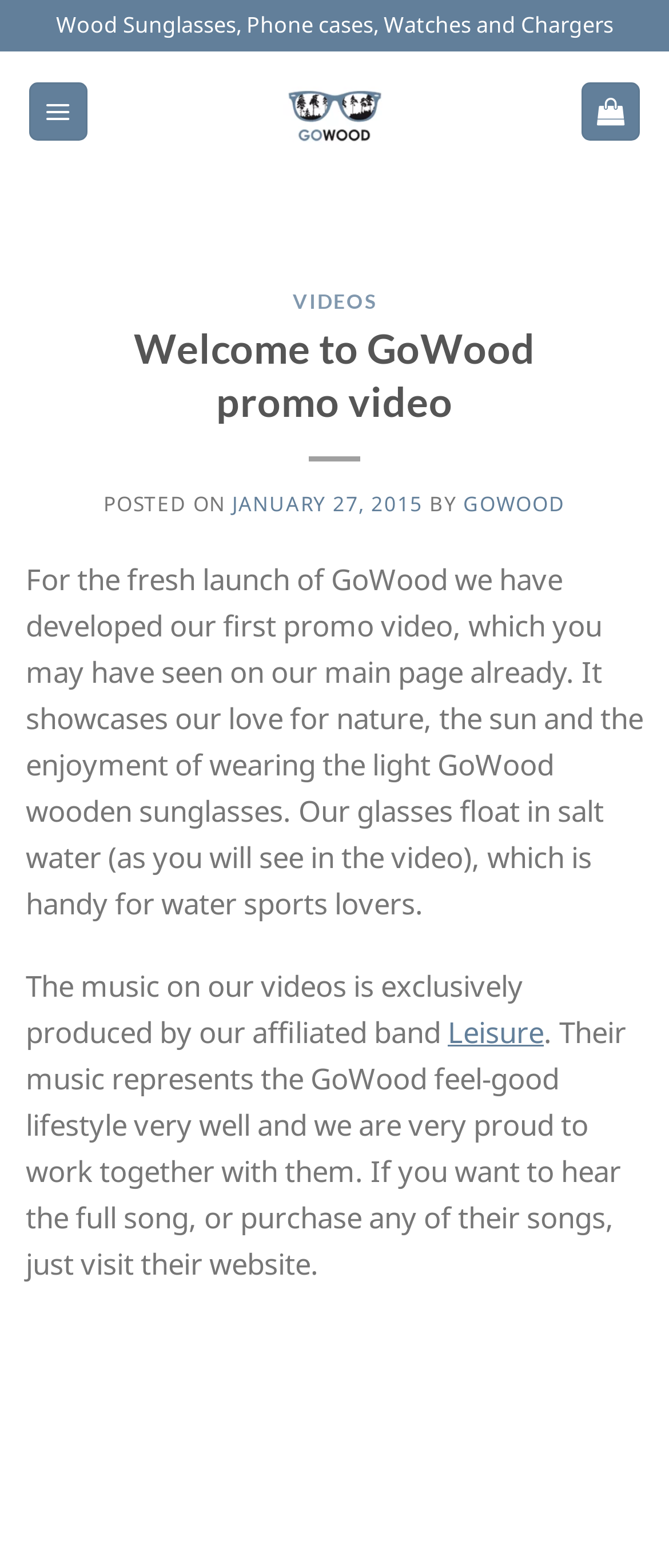Please answer the following question using a single word or phrase: 
What is special about the wooden sunglasses?

they float in salt water